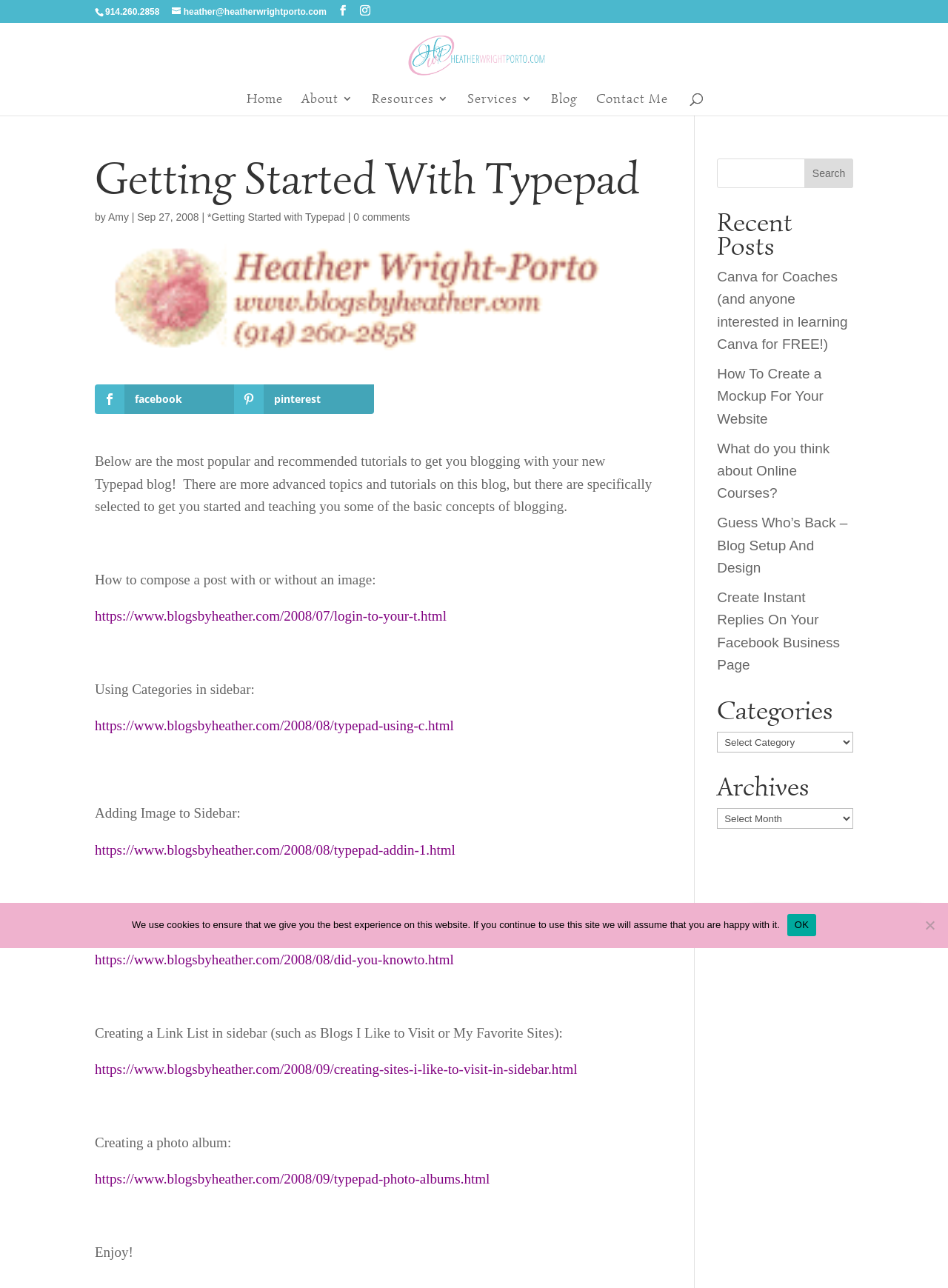What is the author's name?
Refer to the image and respond with a one-word or short-phrase answer.

Heather Wright-Porto